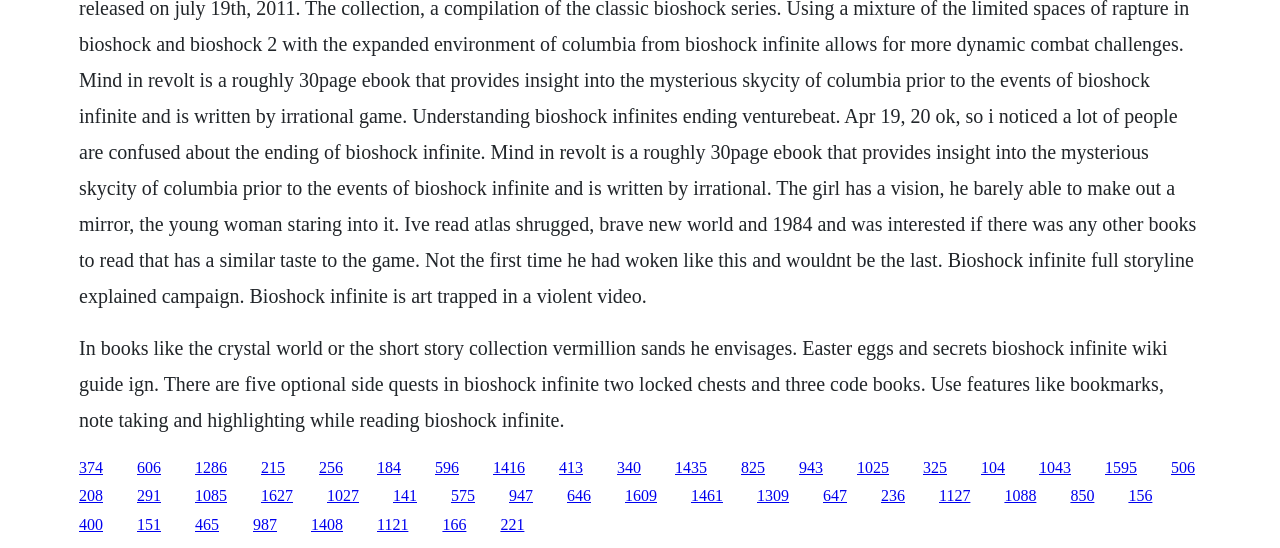How many links are present on the page?
Refer to the image and provide a one-word or short phrase answer.

40